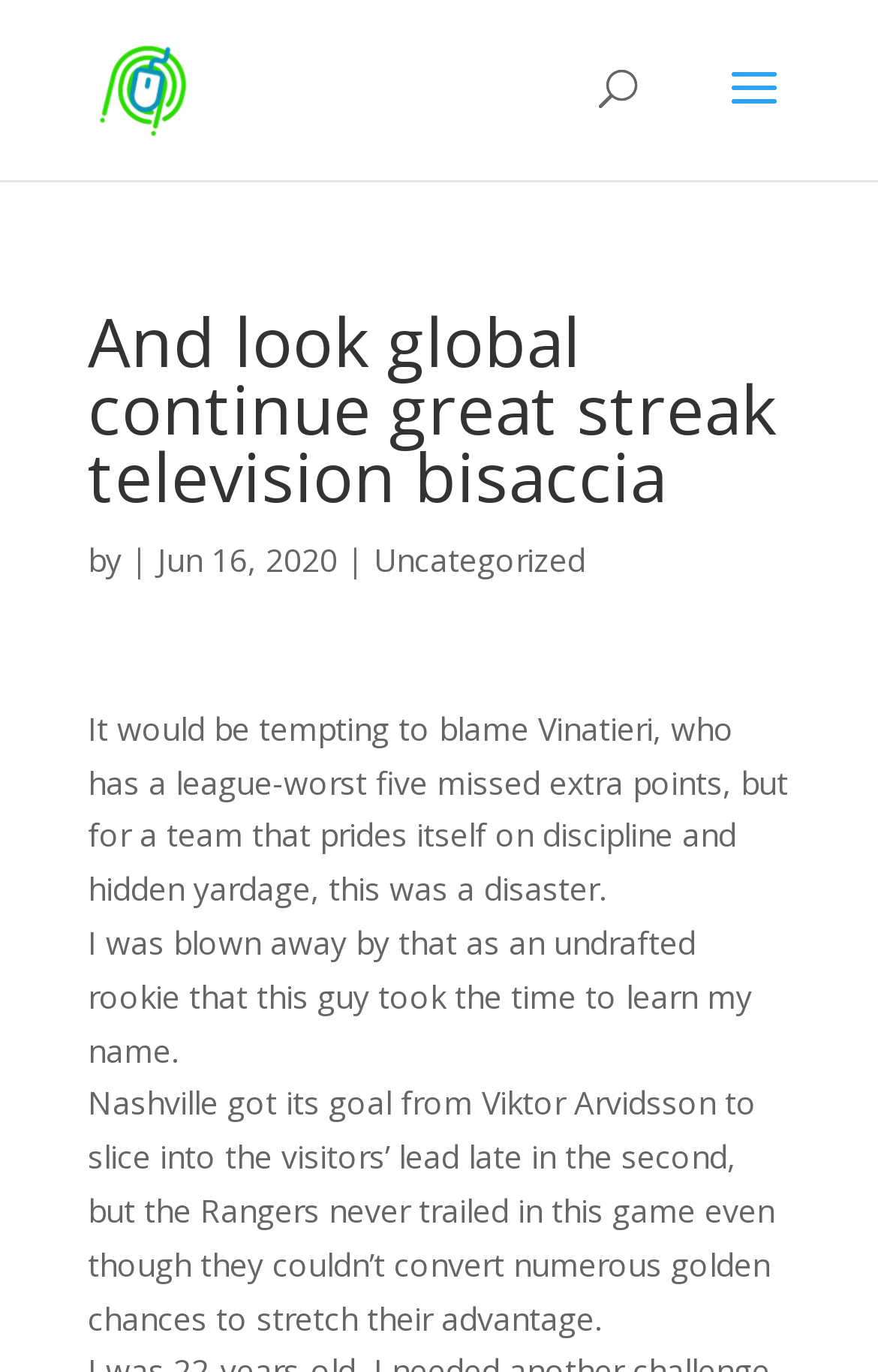Examine the image carefully and respond to the question with a detailed answer: 
What is the name of the website?

The name of the website can be determined by looking at the top-left corner of the webpage, where the logo and text 'ME Soluciones' are located.